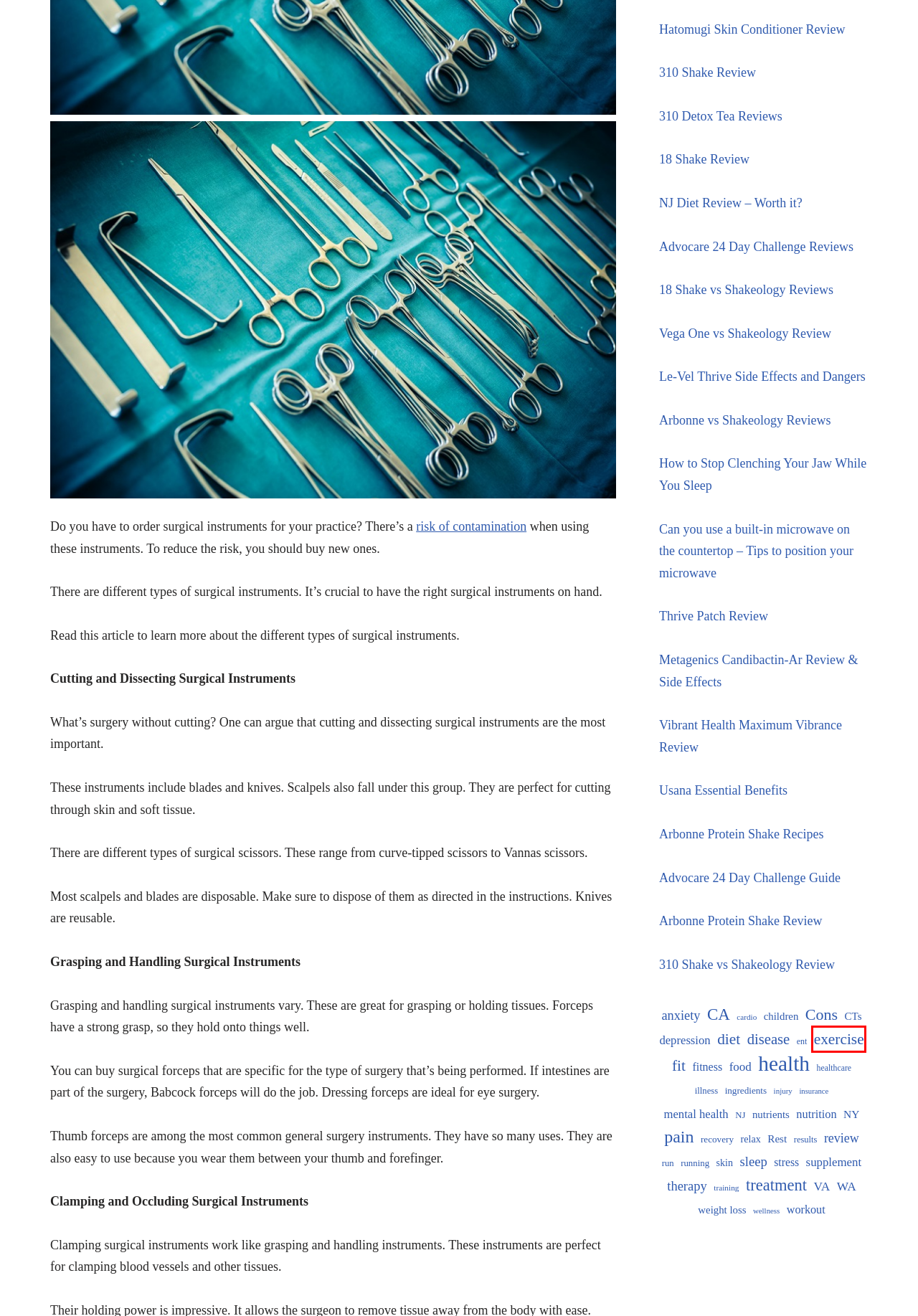Look at the screenshot of the webpage and find the element within the red bounding box. Choose the webpage description that best fits the new webpage that will appear after clicking the element. Here are the candidates:
A. run – Miosuperhealth
B. running – Miosuperhealth
C. Vibrant Health Maximum Vibrance Review – Miosuperhealth
D. How to Stop Clenching Your Jaw While You Sleep – Miosuperhealth
E. exercise – Miosuperhealth
F. NJ – Miosuperhealth
G. Usana Essential Benefits – Miosuperhealth
H. fit – Miosuperhealth

E